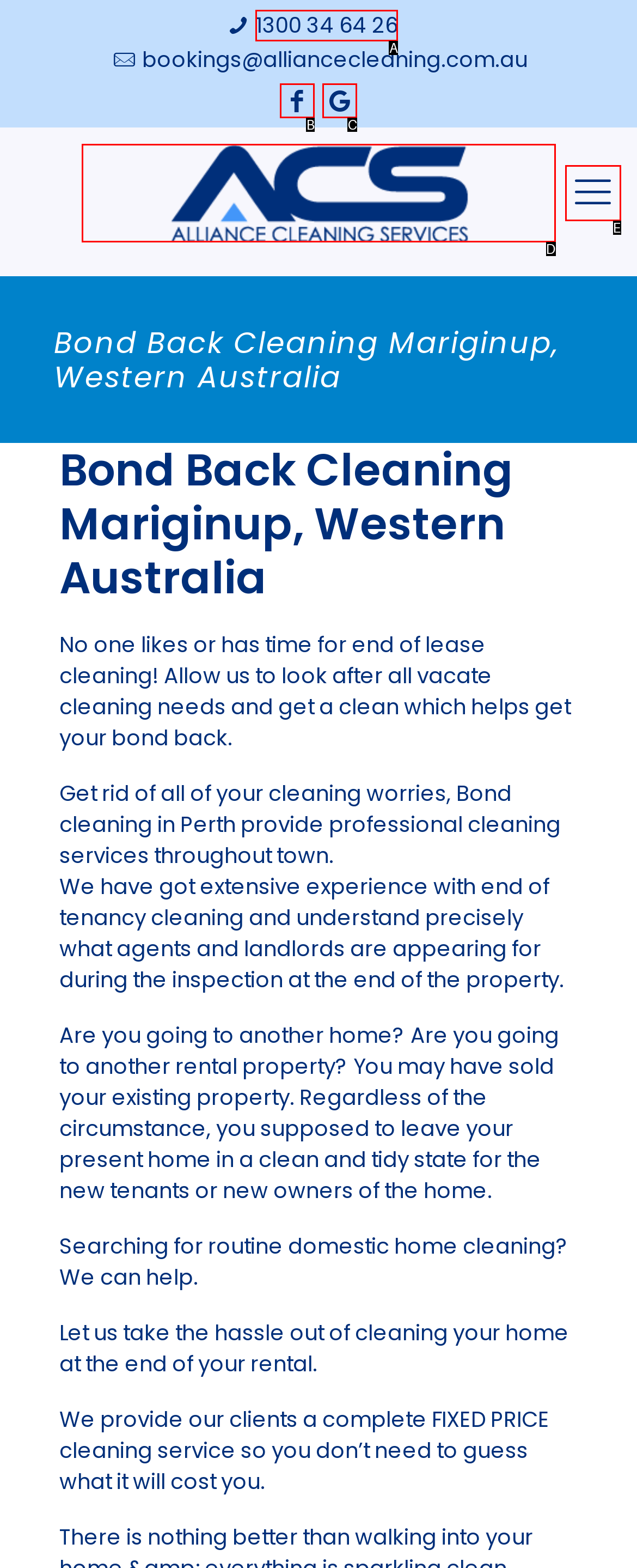Select the option that fits this description: 1300 34 64 26
Answer with the corresponding letter directly.

A